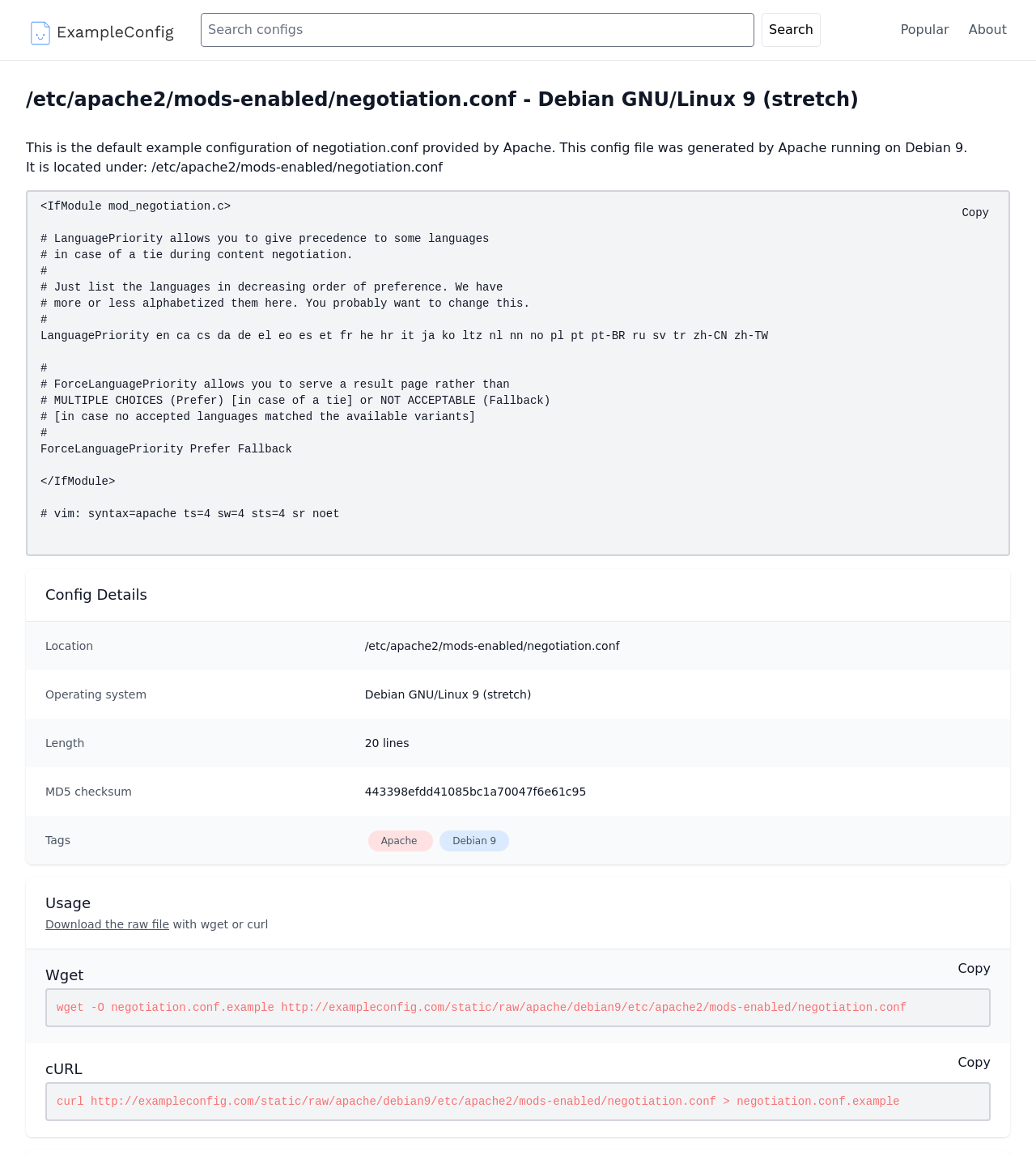Find the bounding box coordinates of the area that needs to be clicked in order to achieve the following instruction: "Download the raw file". The coordinates should be specified as four float numbers between 0 and 1, i.e., [left, top, right, bottom].

[0.044, 0.795, 0.163, 0.806]